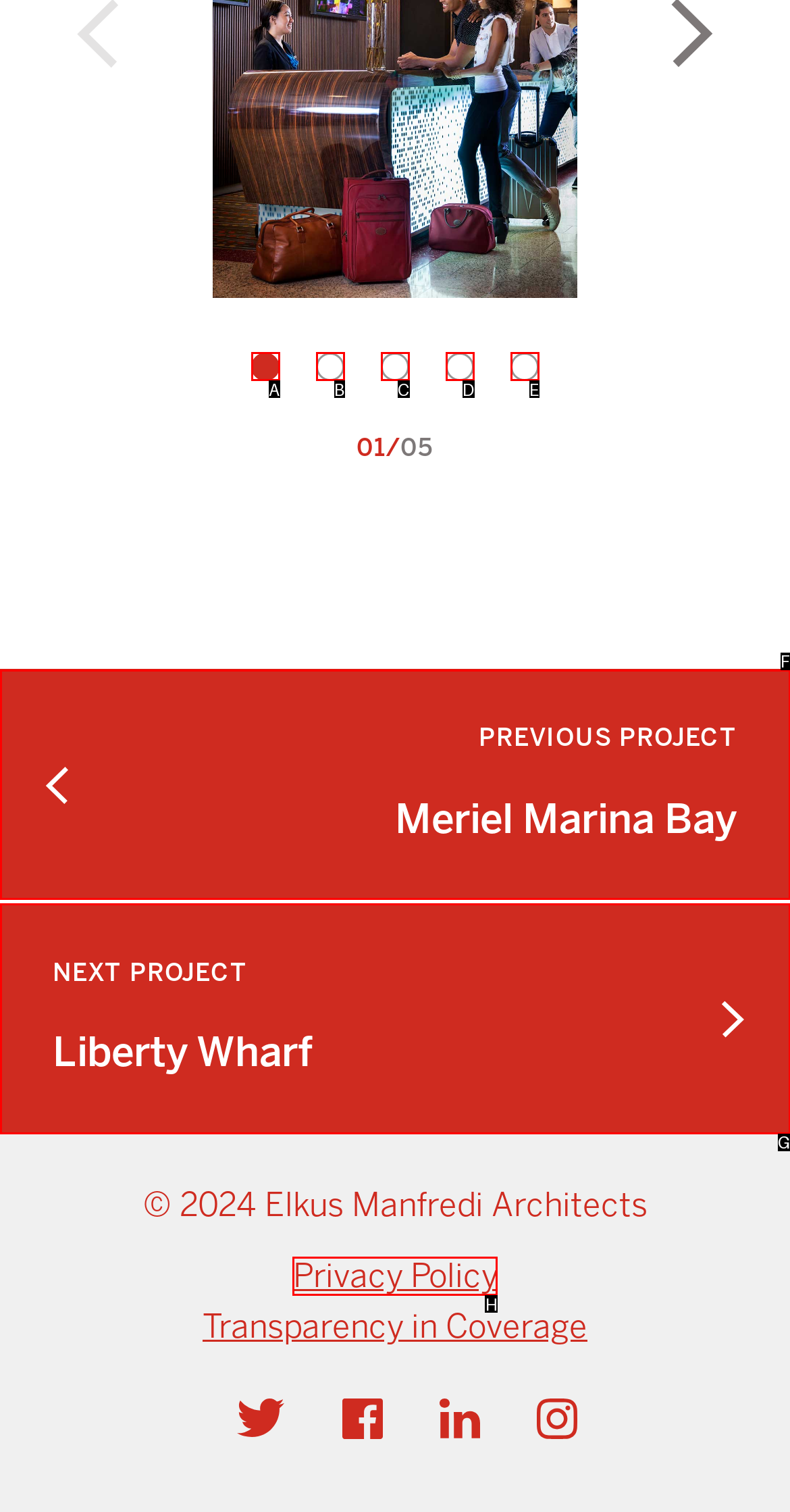Identify the HTML element that corresponds to the description: Previous project Meriel Marina Bay Provide the letter of the matching option directly from the choices.

F